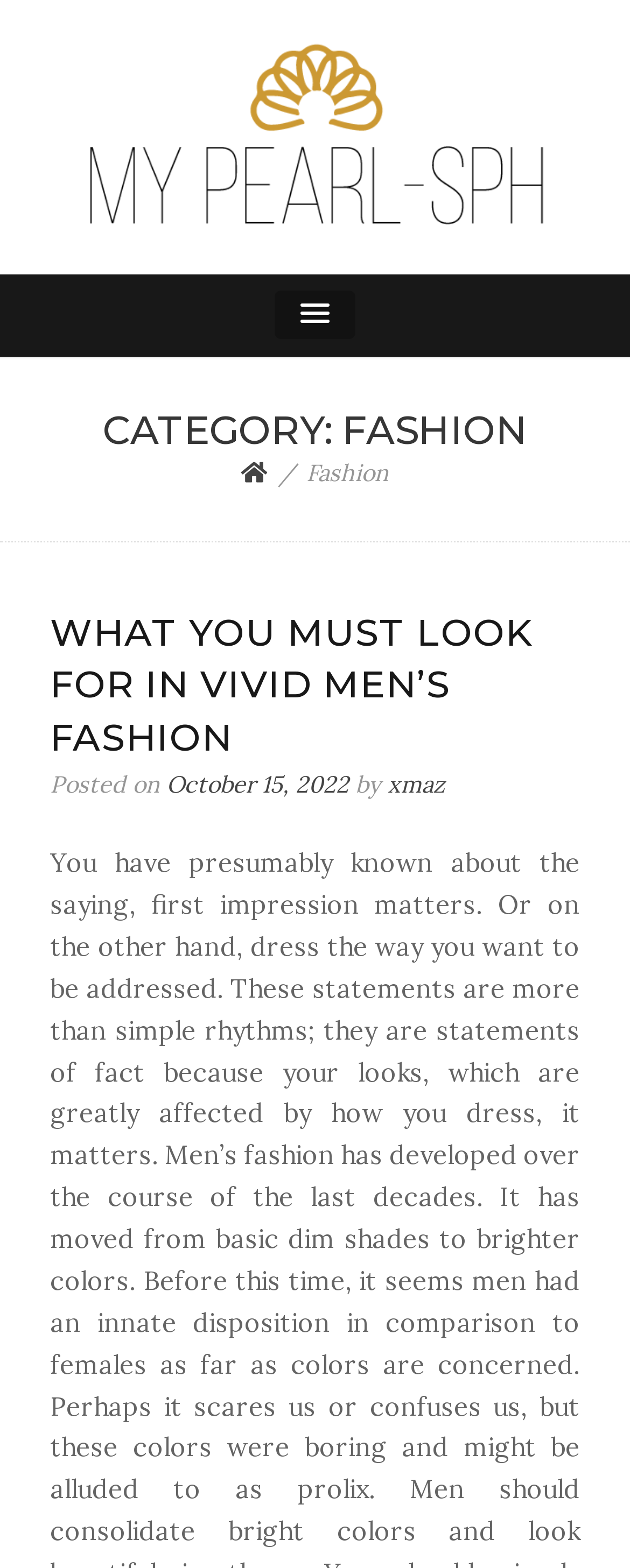Given the element description Fashion quotes, identify the bounding box coordinates for the UI element on the webpage screenshot. The format should be (top-left x, top-left y, bottom-right x, bottom-right y), with values between 0 and 1.

[0.0, 0.149, 1.0, 0.2]